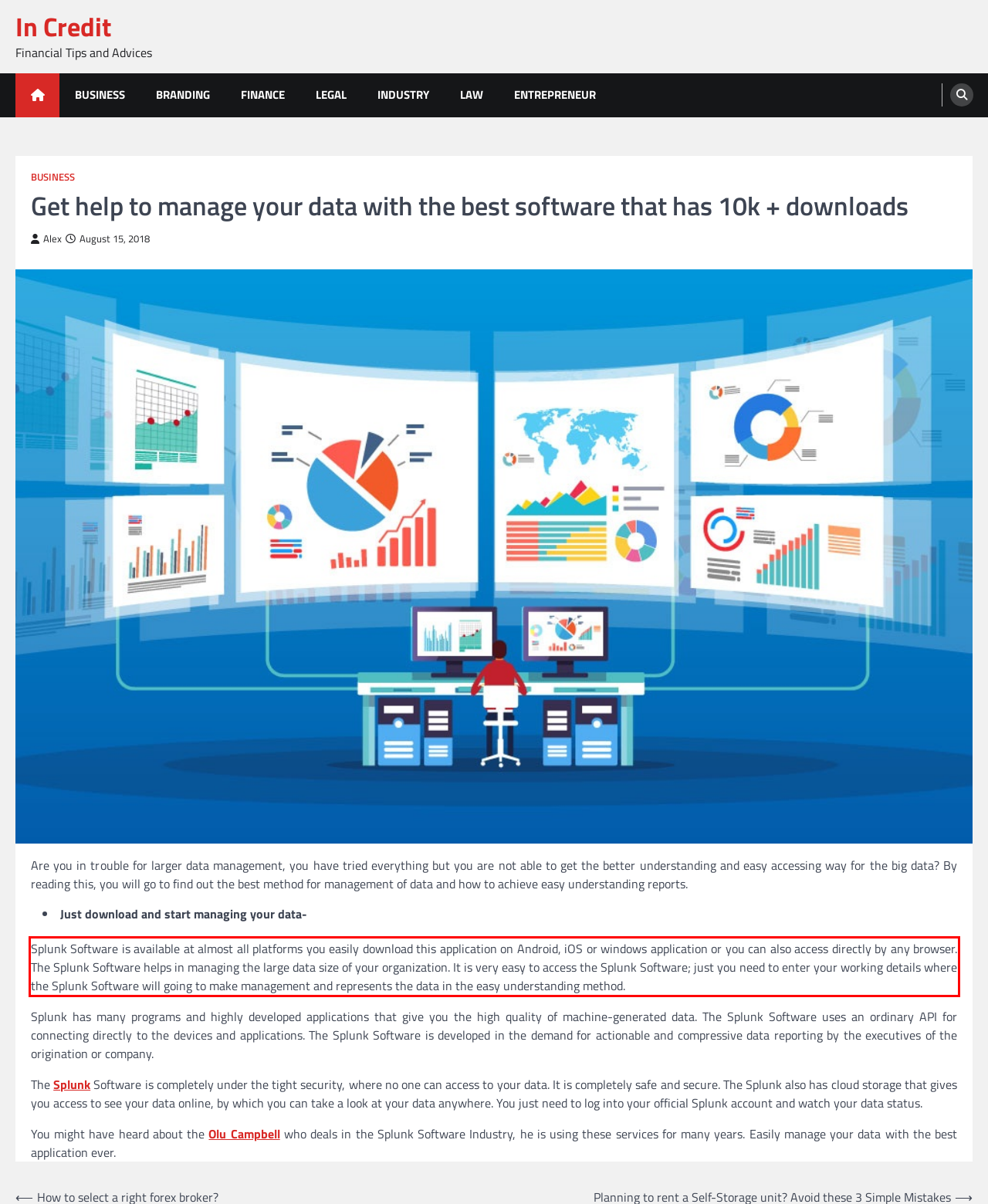Identify the text inside the red bounding box on the provided webpage screenshot by performing OCR.

Splunk Software is available at almost all platforms you easily download this application on Android, iOS or windows application or you can also access directly by any browser. The Splunk Software helps in managing the large data size of your organization. It is very easy to access the Splunk Software; just you need to enter your working details where the Splunk Software will going to make management and represents the data in the easy understanding method.